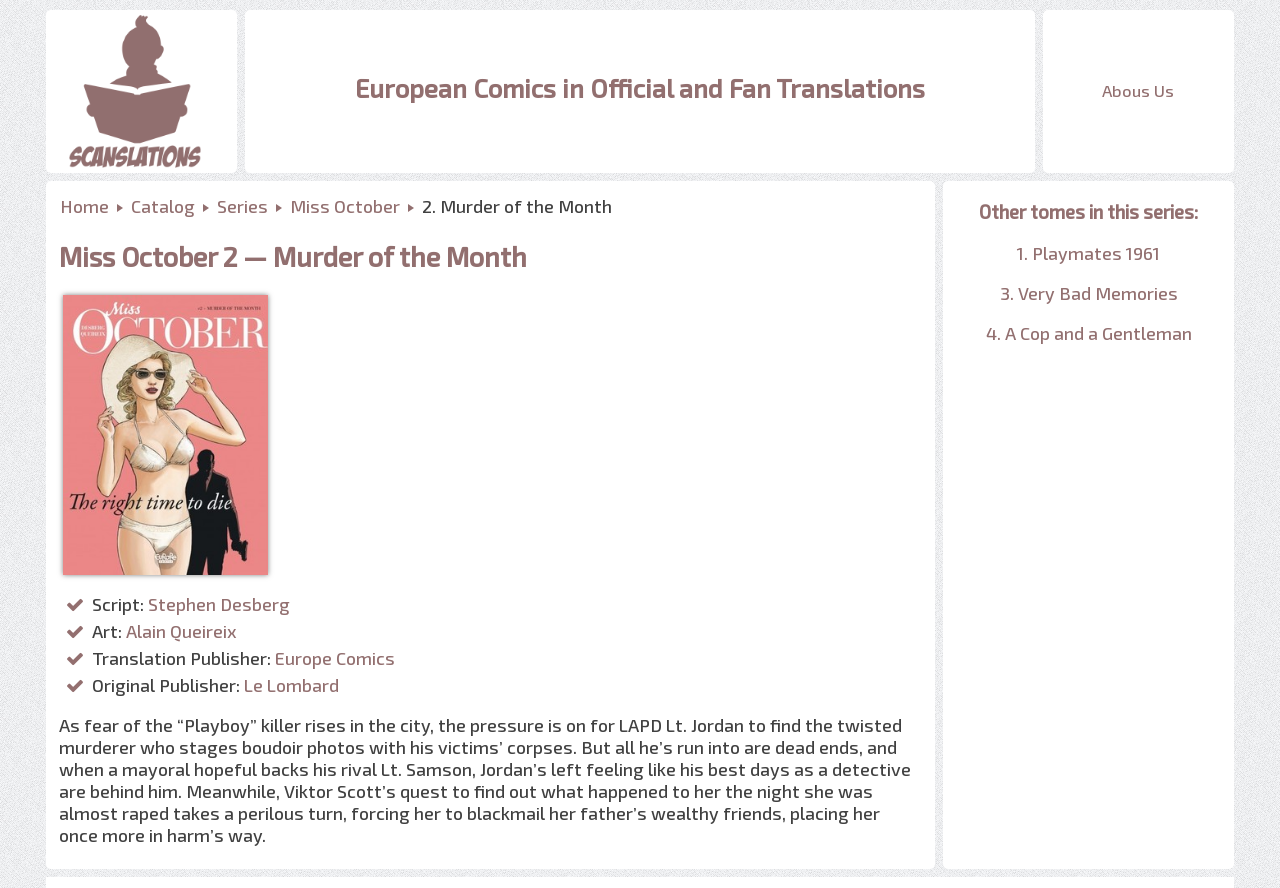Determine the bounding box coordinates of the element's region needed to click to follow the instruction: "Read more about Miss October 2 - Murder of the Month". Provide these coordinates as four float numbers between 0 and 1, formatted as [left, top, right, bottom].

[0.046, 0.271, 0.72, 0.307]